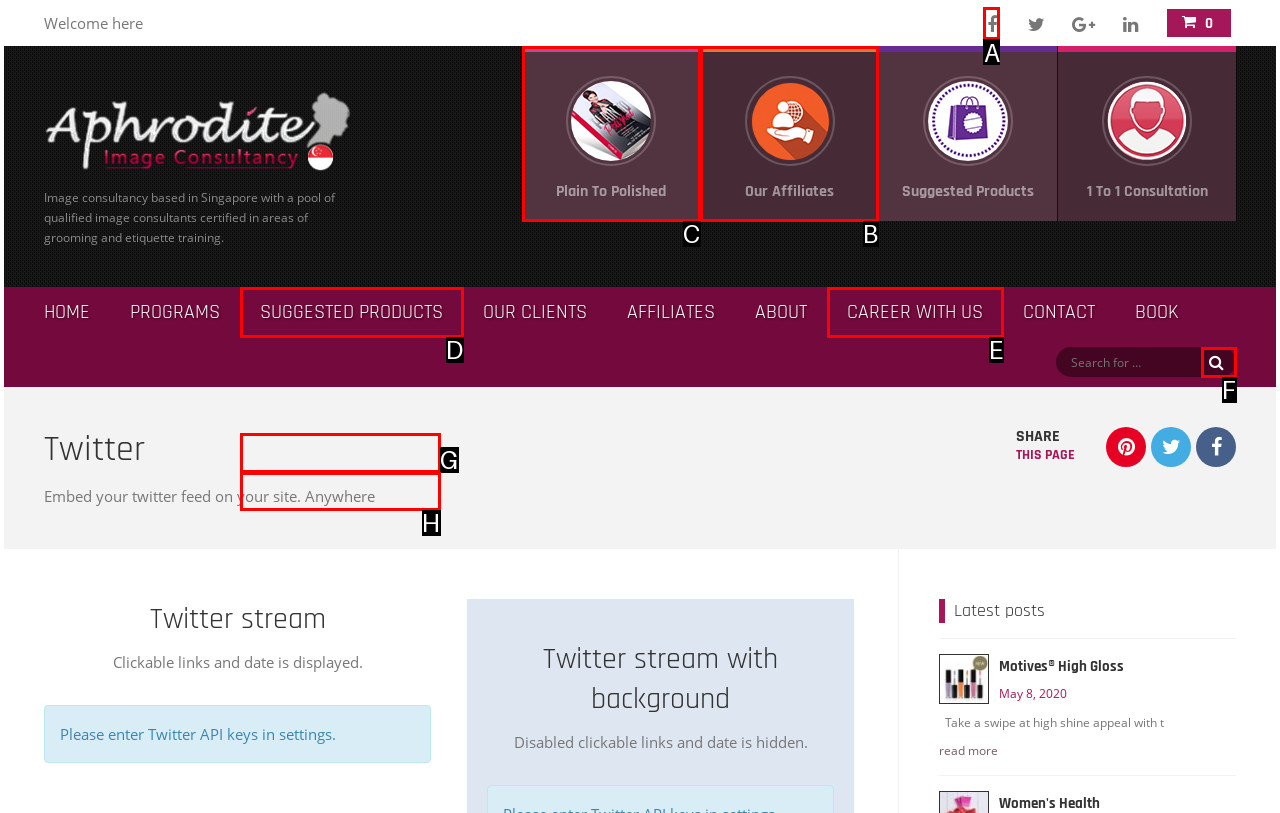Specify the letter of the UI element that should be clicked to achieve the following: View Plain To Polished
Provide the corresponding letter from the choices given.

C